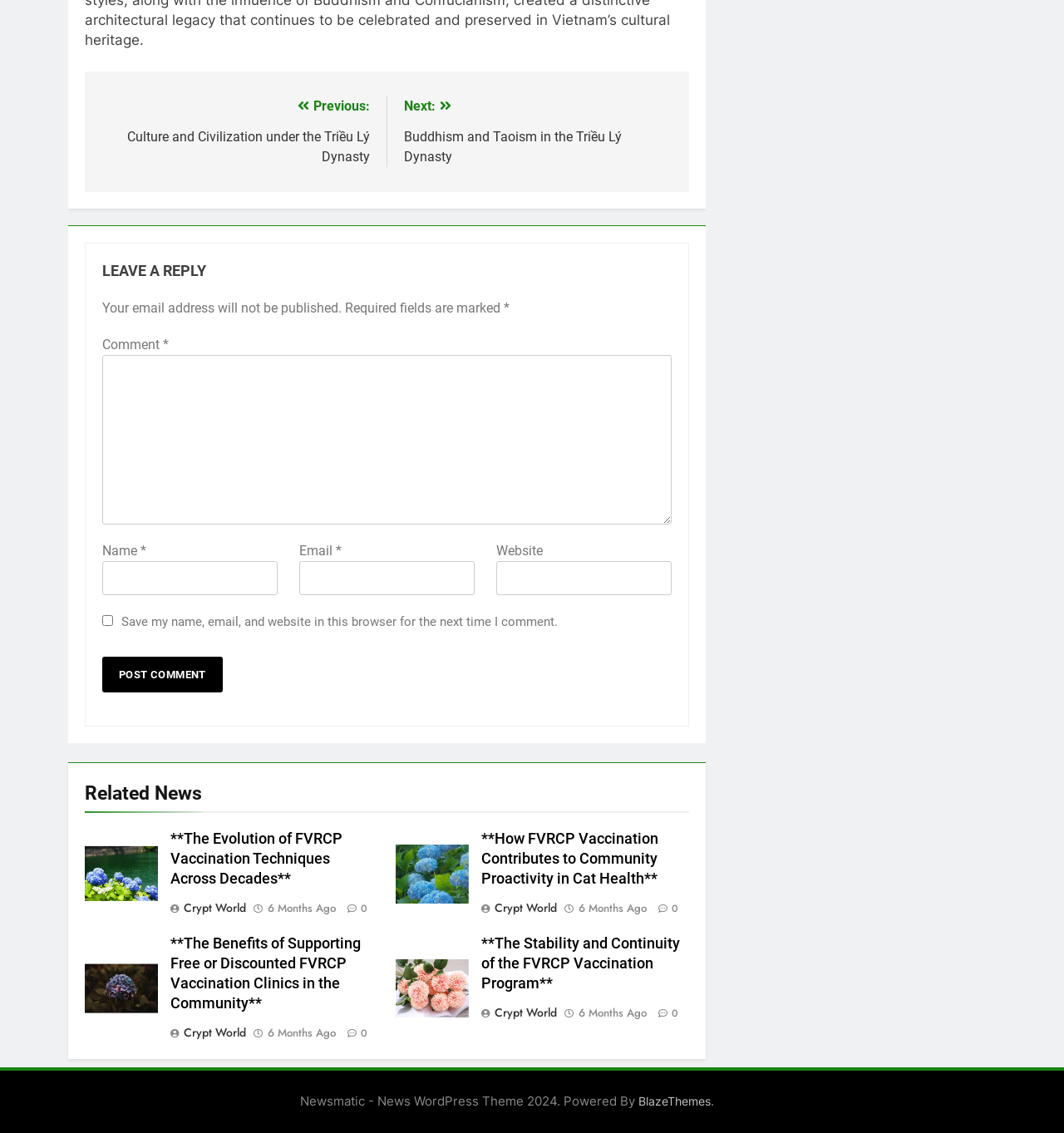Given the description "crypt world", provide the bounding box coordinates of the corresponding UI element.

[0.452, 0.794, 0.529, 0.809]